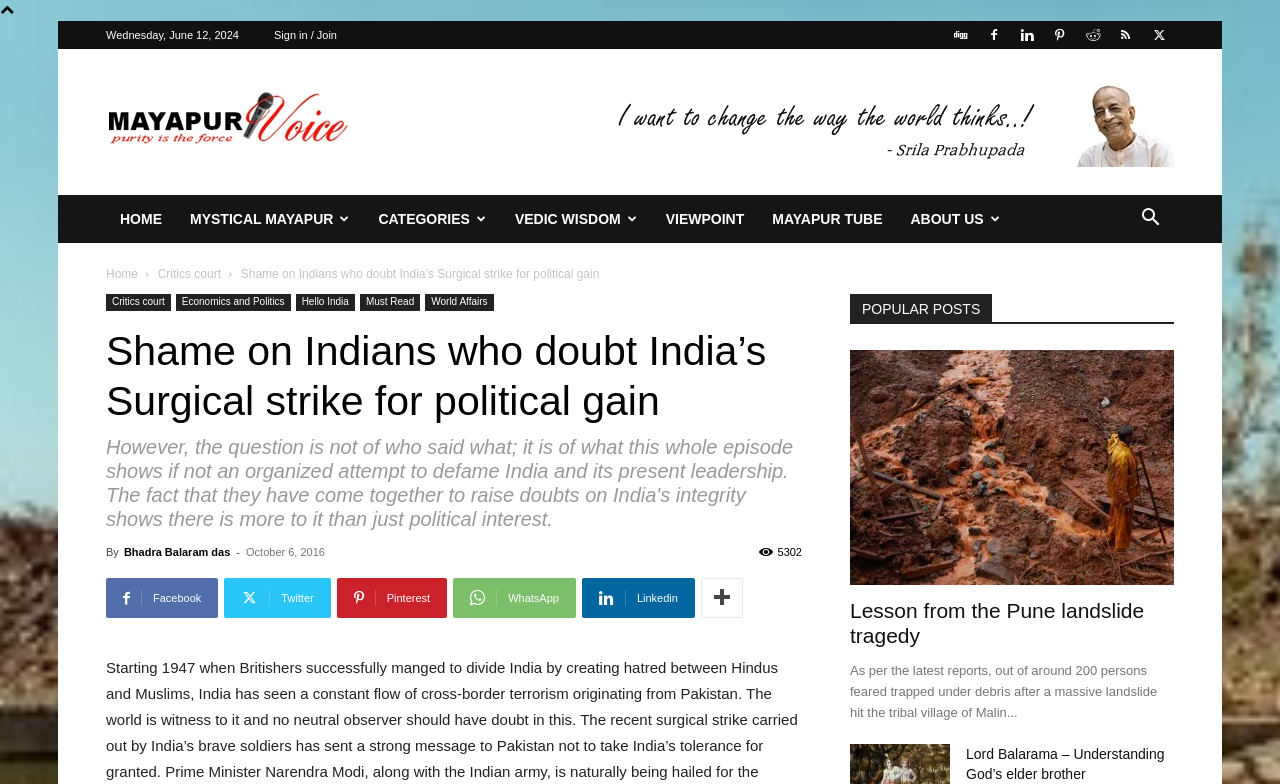Specify the bounding box coordinates for the region that must be clicked to perform the given instruction: "Click on the 'Sign in / Join' link".

[0.214, 0.037, 0.263, 0.052]